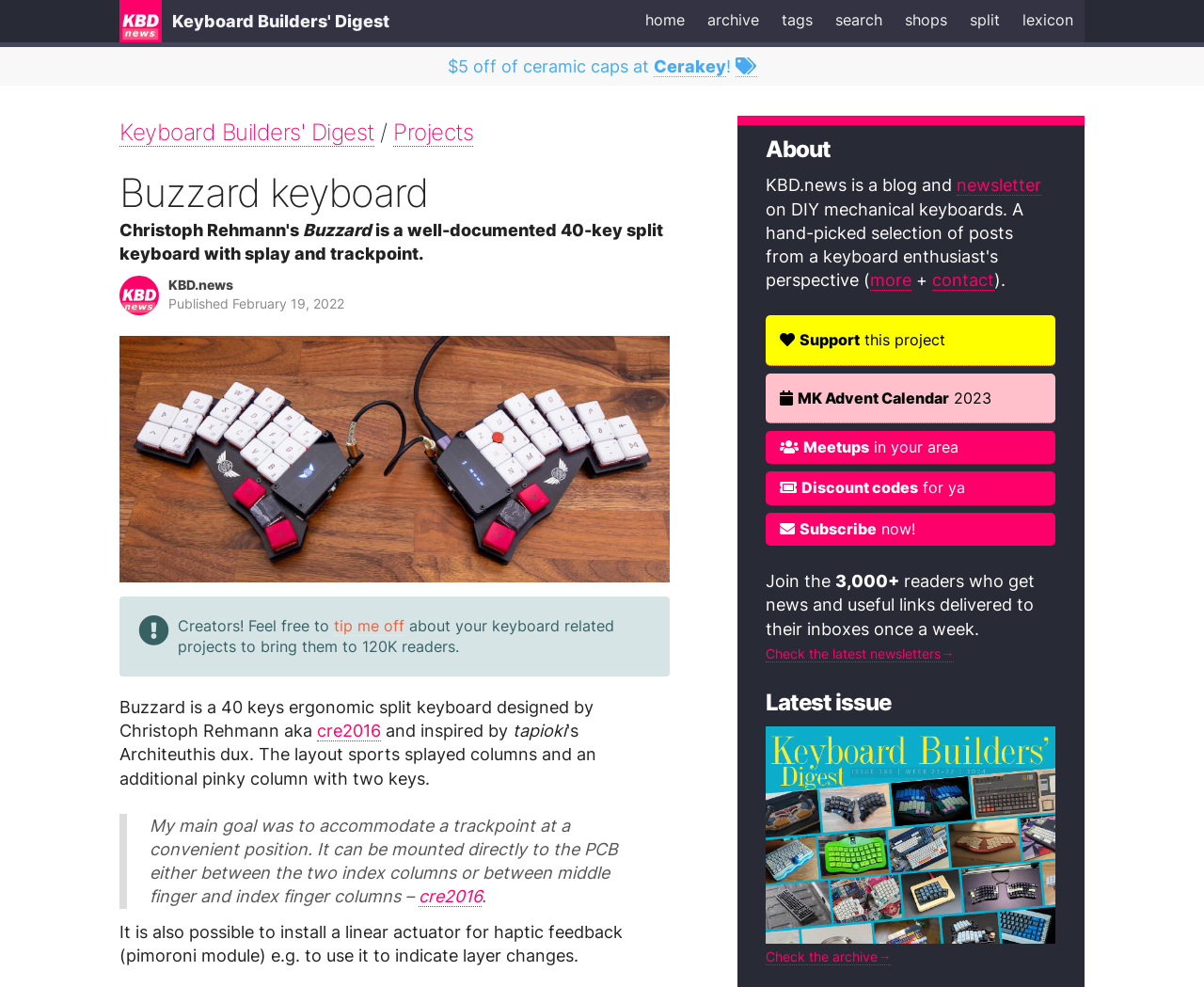What is the name of the keyboard?
Make sure to answer the question with a detailed and comprehensive explanation.

The name of the keyboard is mentioned in the heading 'Buzzard keyboard' and also in the description 'Buzzard is a 40 keys ergonomic split keyboard designed by Christoph Rehmann aka...'.